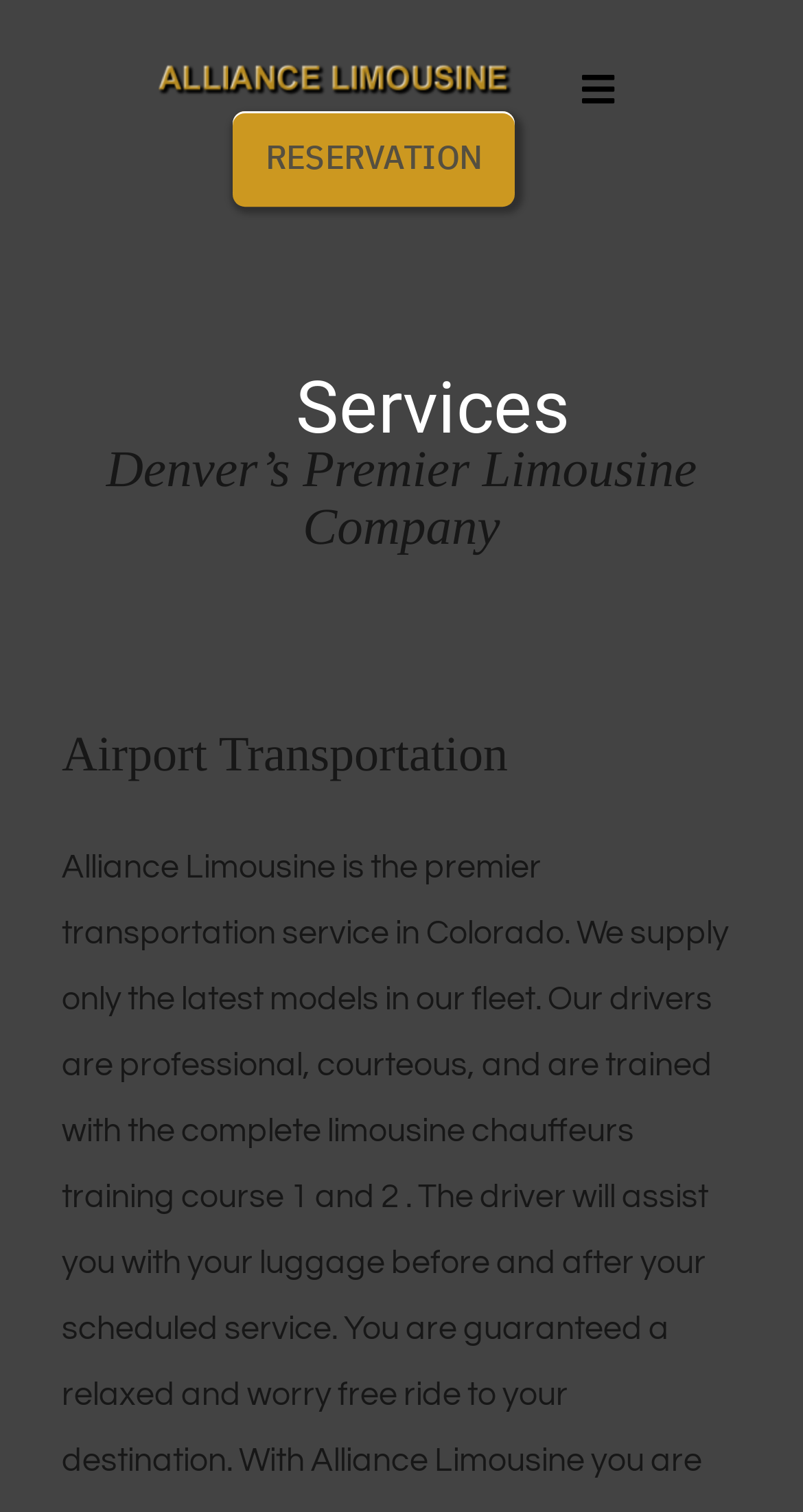What type of transportation service is offered?
Please provide a detailed answer to the question.

The type of transportation service offered by Alliance Limousine can be found in the heading 'Airport Transportation' which is a subheading of the main heading 'Services'.